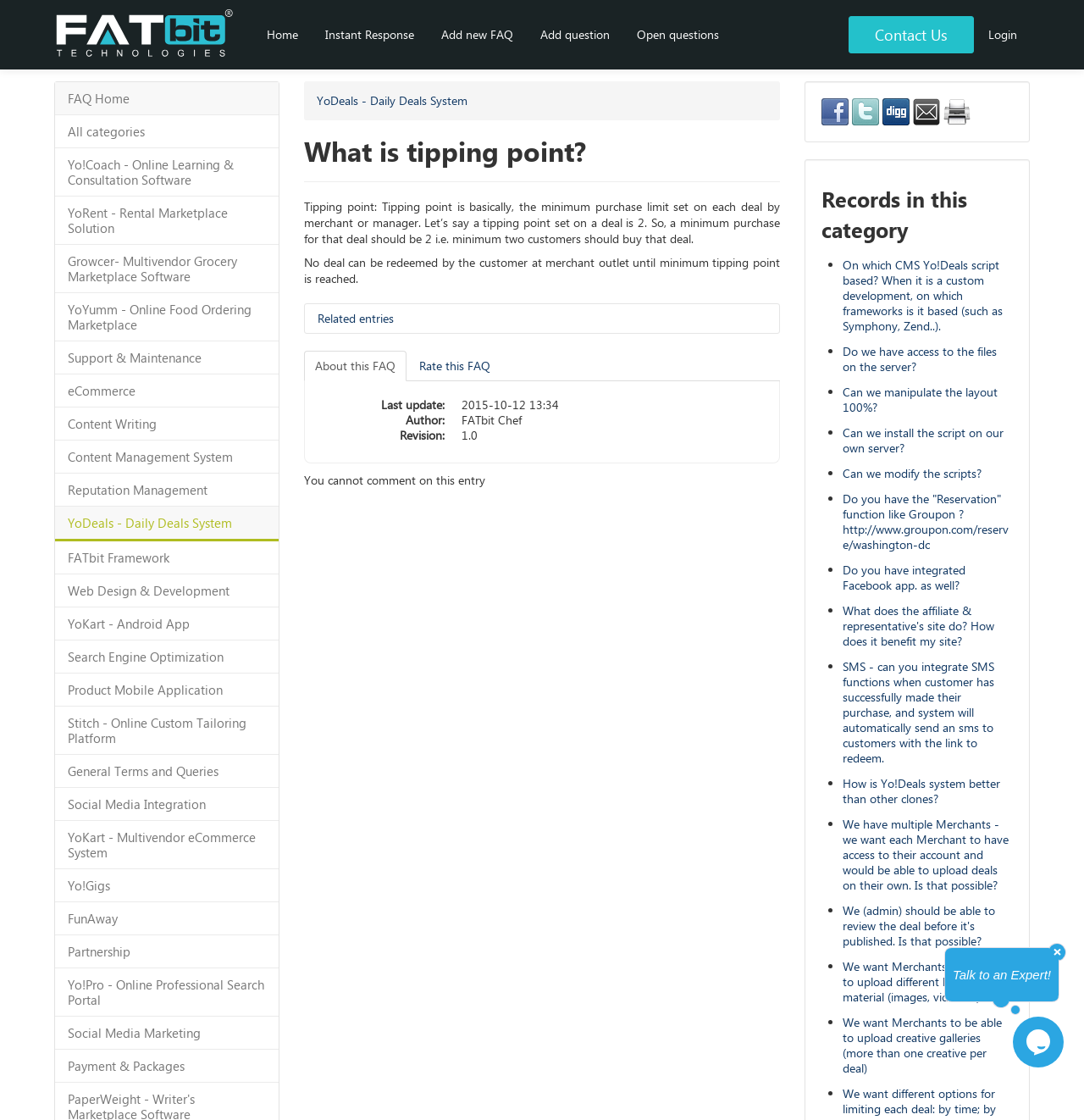How can I share this FAQ on social media?
From the details in the image, answer the question comprehensively.

The webpage provides options to share the FAQ on social media platforms such as Facebook, Twitter, and Digg it!, which can be accessed by clicking on the respective links.